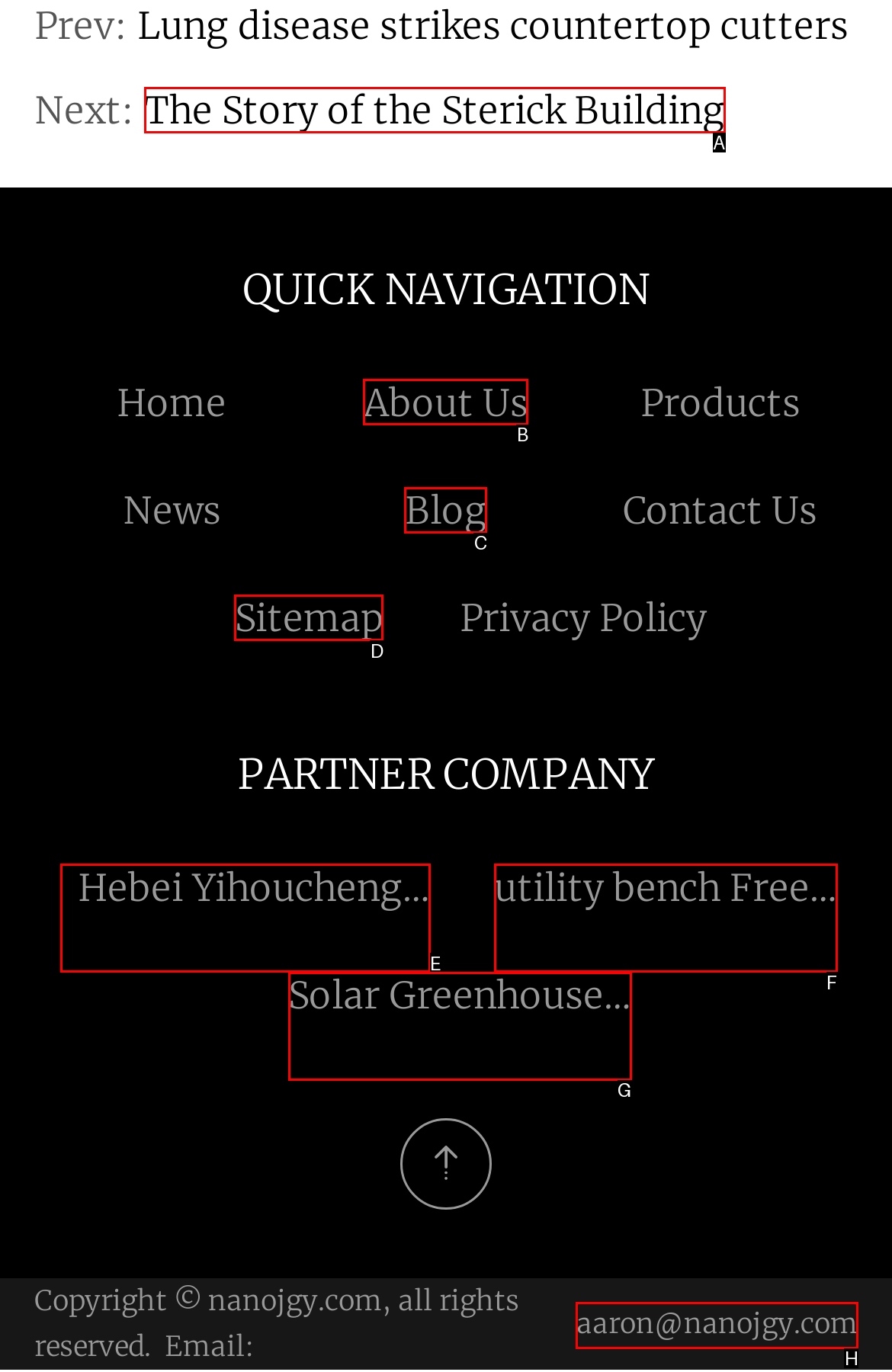Please indicate which option's letter corresponds to the task: Contact us via email by examining the highlighted elements in the screenshot.

H